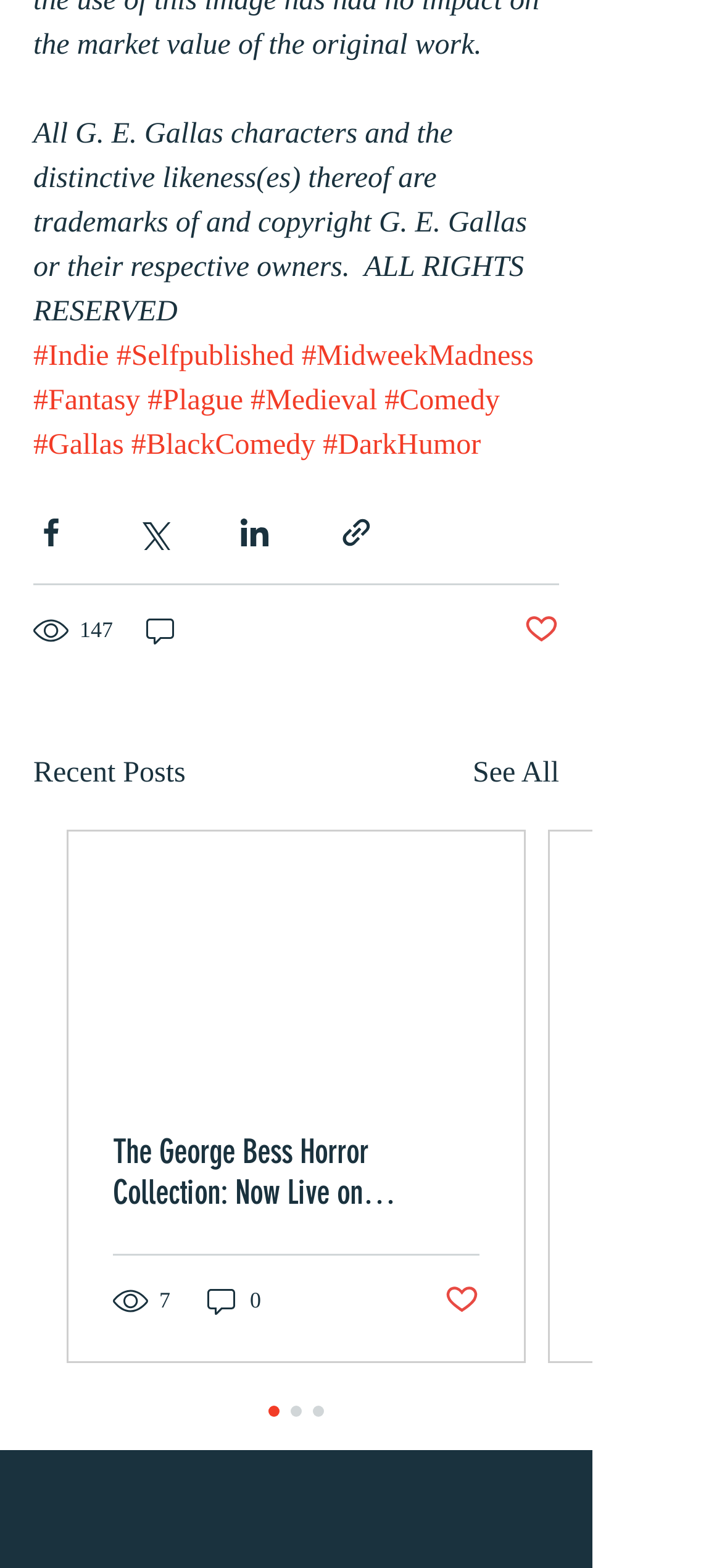Please identify the bounding box coordinates of the region to click in order to complete the given instruction: "Click the '#Indie' link". The coordinates should be four float numbers between 0 and 1, i.e., [left, top, right, bottom].

[0.046, 0.218, 0.151, 0.238]